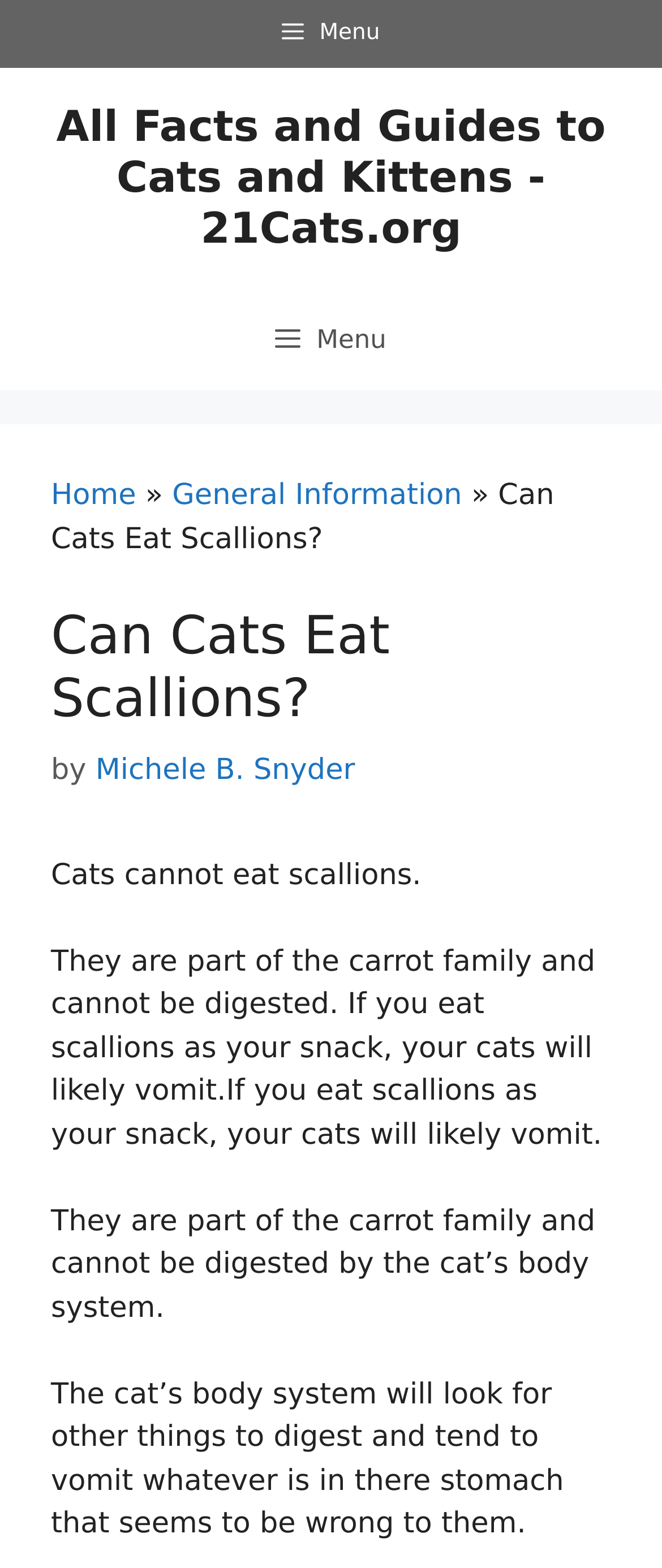Carefully examine the image and provide an in-depth answer to the question: What is the relationship between scallions and the carrot family?

According to the webpage content, scallions are part of the carrot family. This is mentioned in the static text on the webpage, which explains why cats cannot eat scallions.